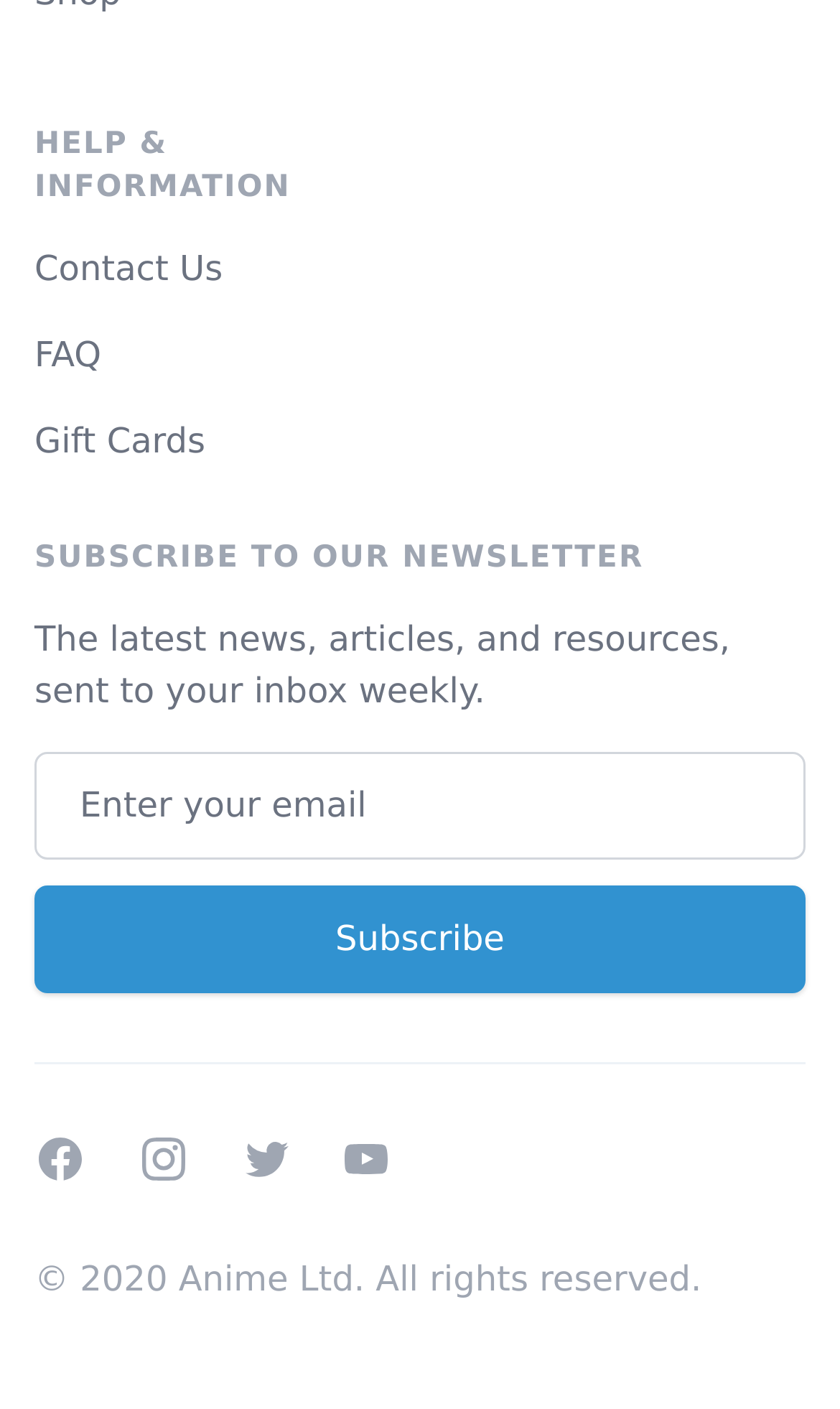What type of cards are mentioned on the webpage?
Refer to the image and provide a one-word or short phrase answer.

Gift Cards